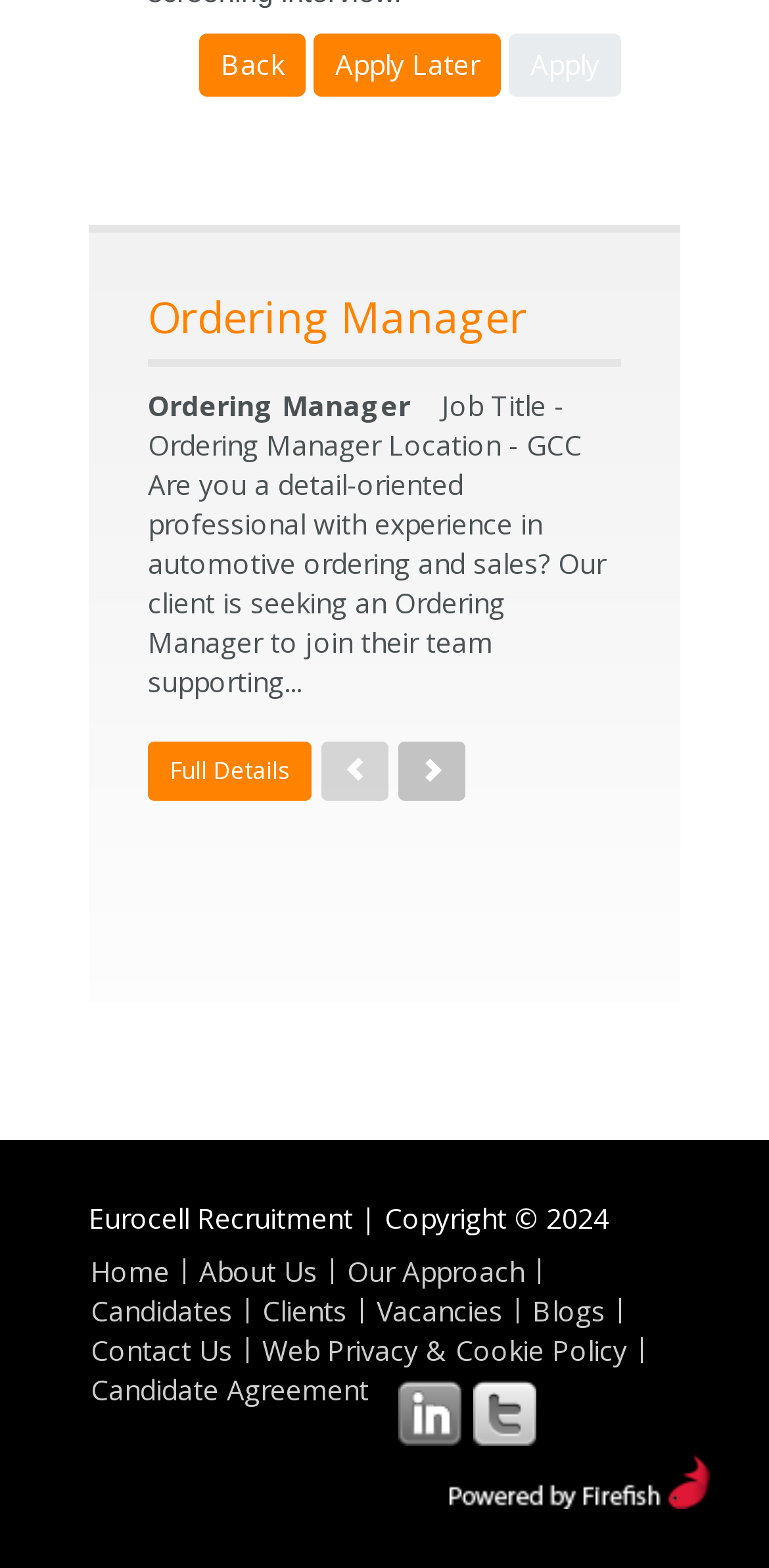Could you locate the bounding box coordinates for the section that should be clicked to accomplish this task: "View 'Full Details'".

[0.192, 0.473, 0.405, 0.511]